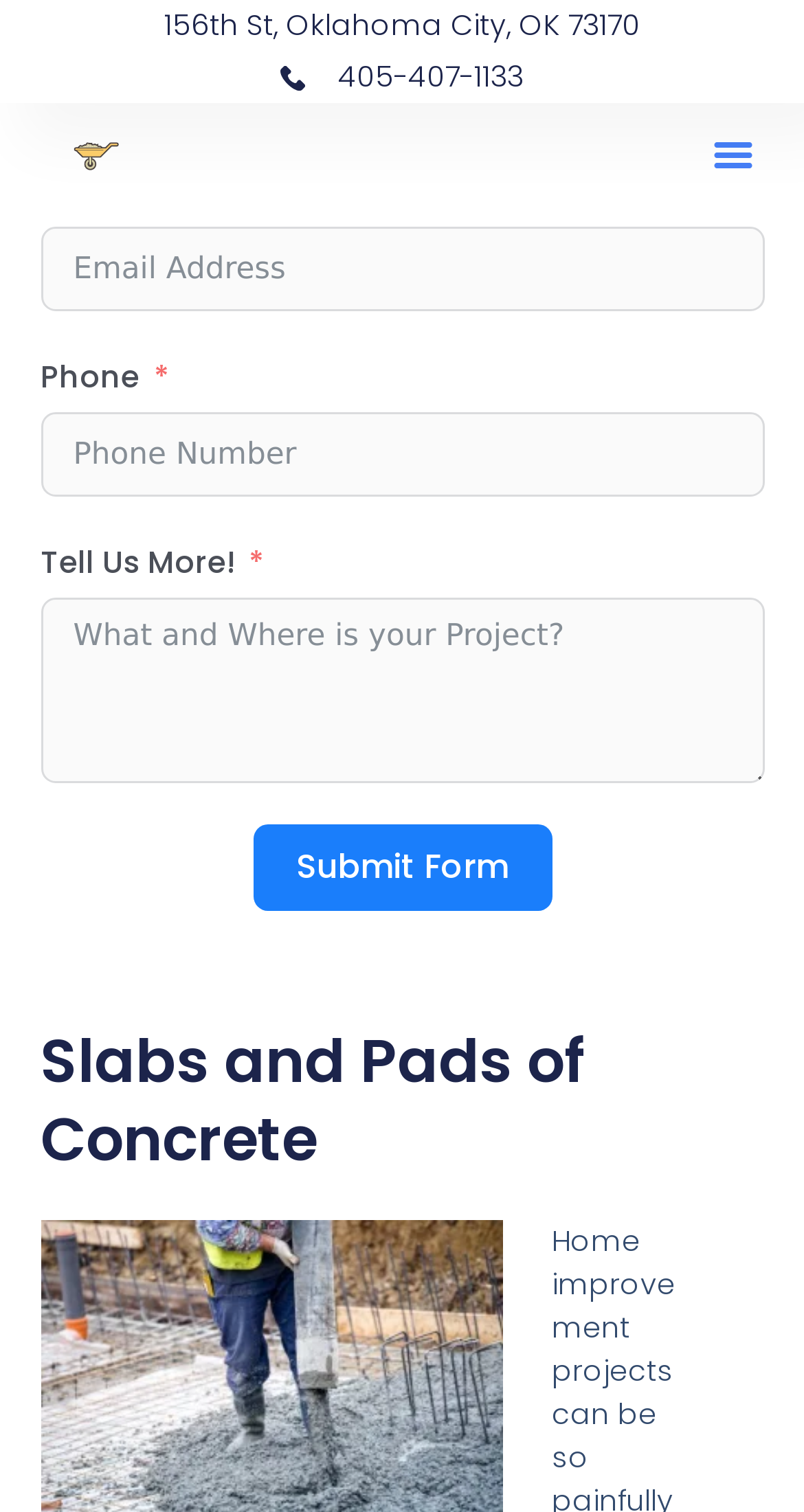What is the purpose of the button 'Submit Form'?
Based on the image, please offer an in-depth response to the question.

I inferred the purpose of the button by looking at its label 'Submit Form' and its location at the bottom of the form, which suggests that it is used to submit the form after filling in the required information.